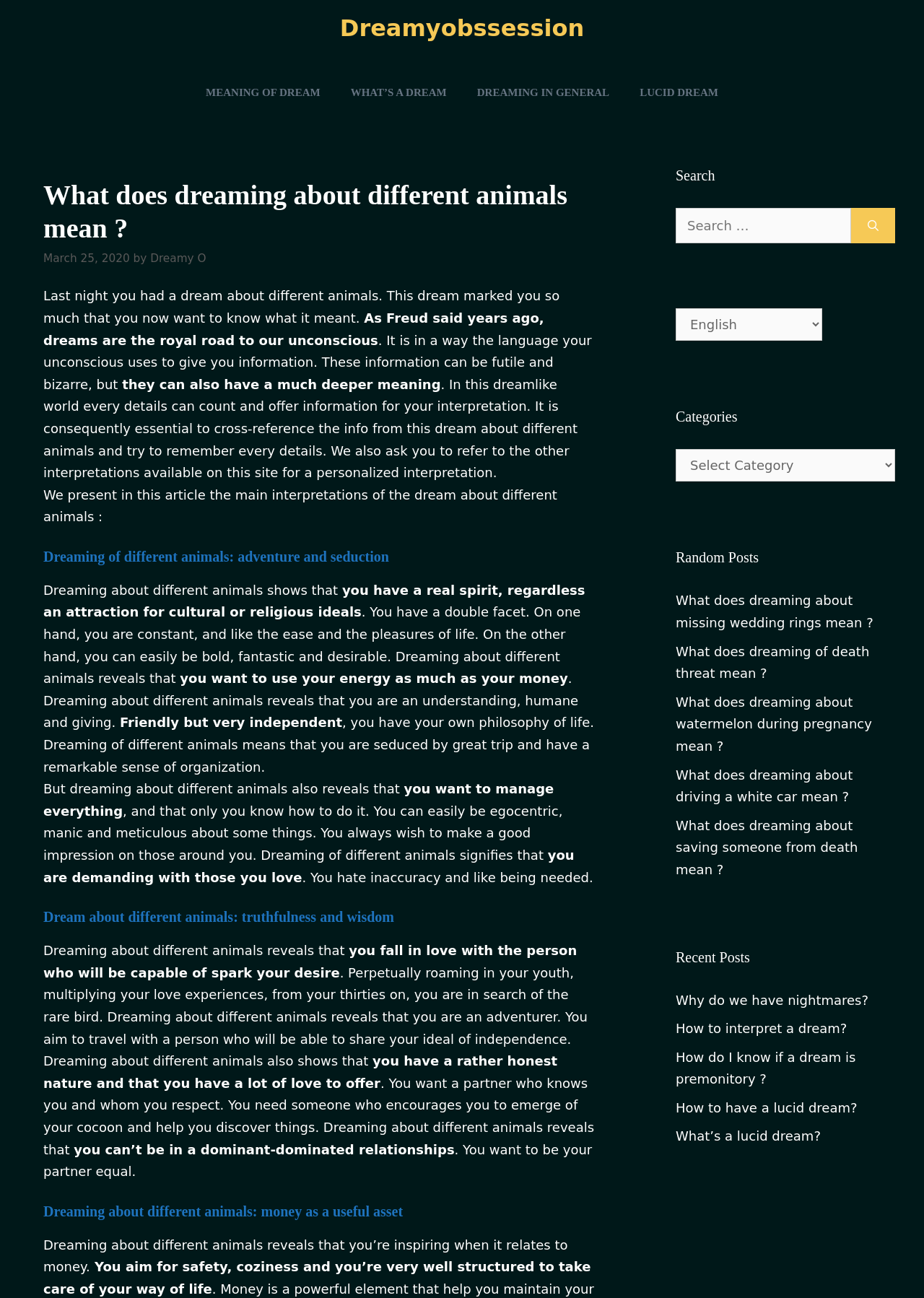What is the main topic of the article?
Please provide a single word or phrase in response based on the screenshot.

Dreaming about different animals